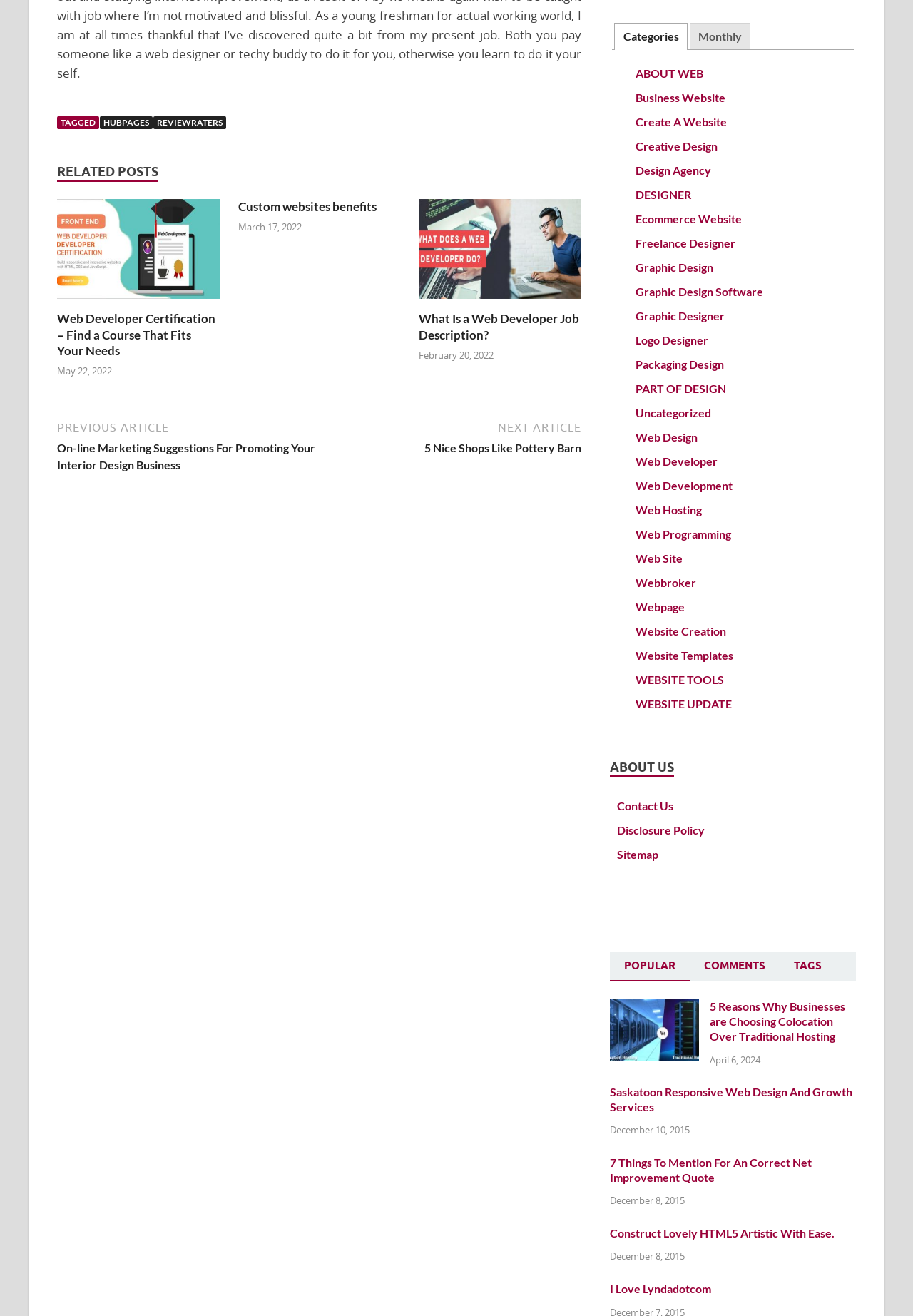What is the category of the post 'Web Developer Certification - Find a Course That Fits Your Needs'?
Answer the question using a single word or phrase, according to the image.

Web Developer